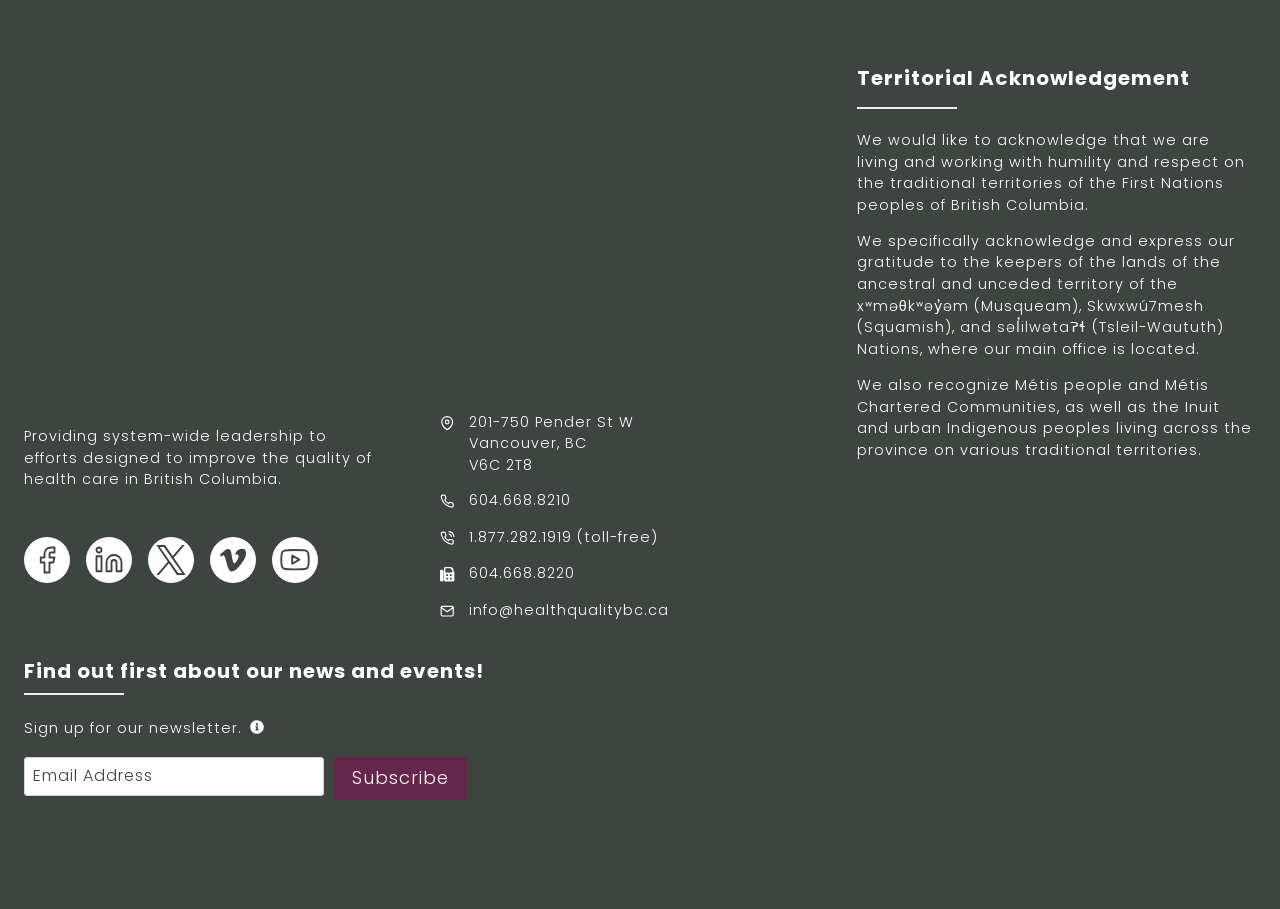Review the image closely and give a comprehensive answer to the question: What is the purpose of the newsletter sign-up?

The purpose of the newsletter sign-up can be found in the heading above the sign-up form, which says 'Find out first about our news and events!'.